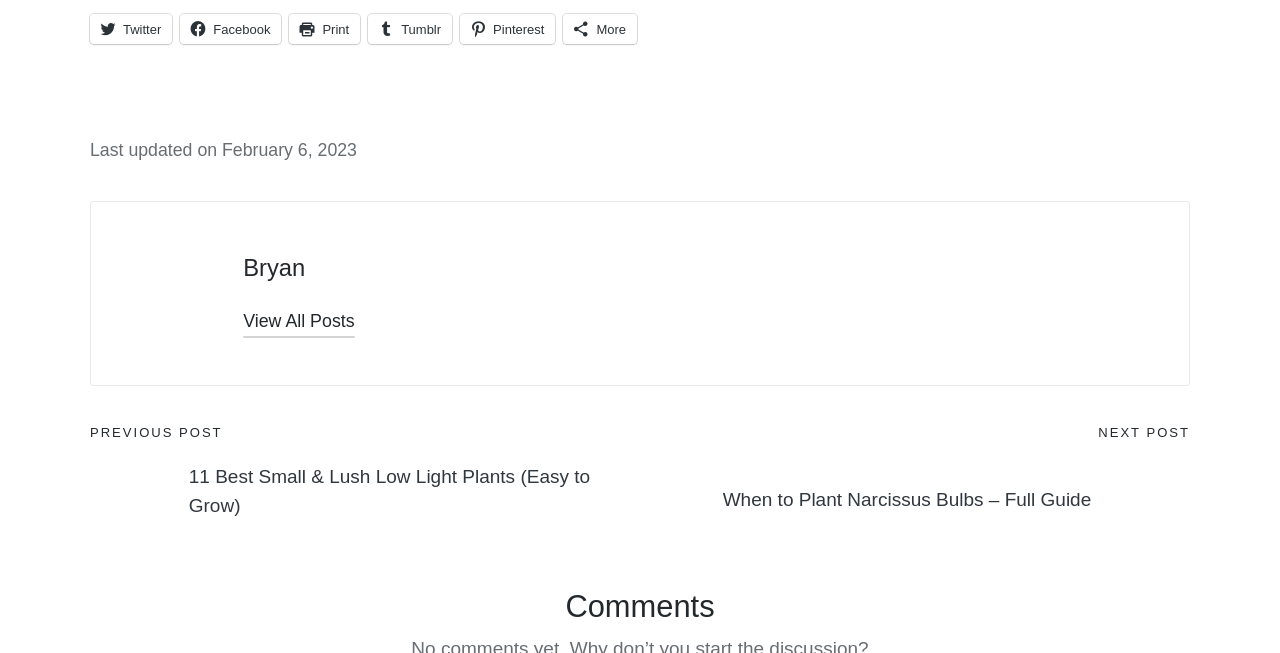Locate the bounding box coordinates of the item that should be clicked to fulfill the instruction: "Read previous post".

[0.07, 0.709, 0.5, 0.796]